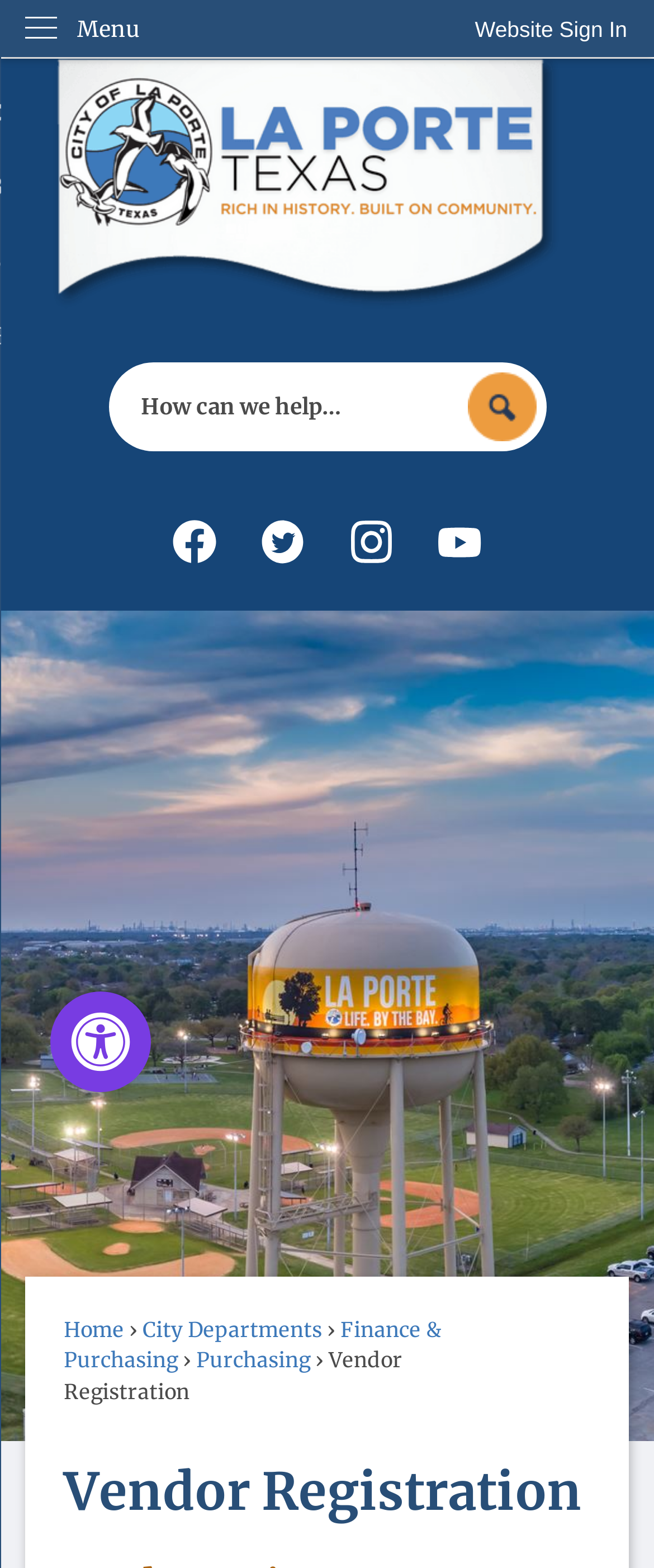Determine the bounding box coordinates for the clickable element to execute this instruction: "Search for something". Provide the coordinates as four float numbers between 0 and 1, i.e., [left, top, right, bottom].

[0.165, 0.232, 0.835, 0.287]